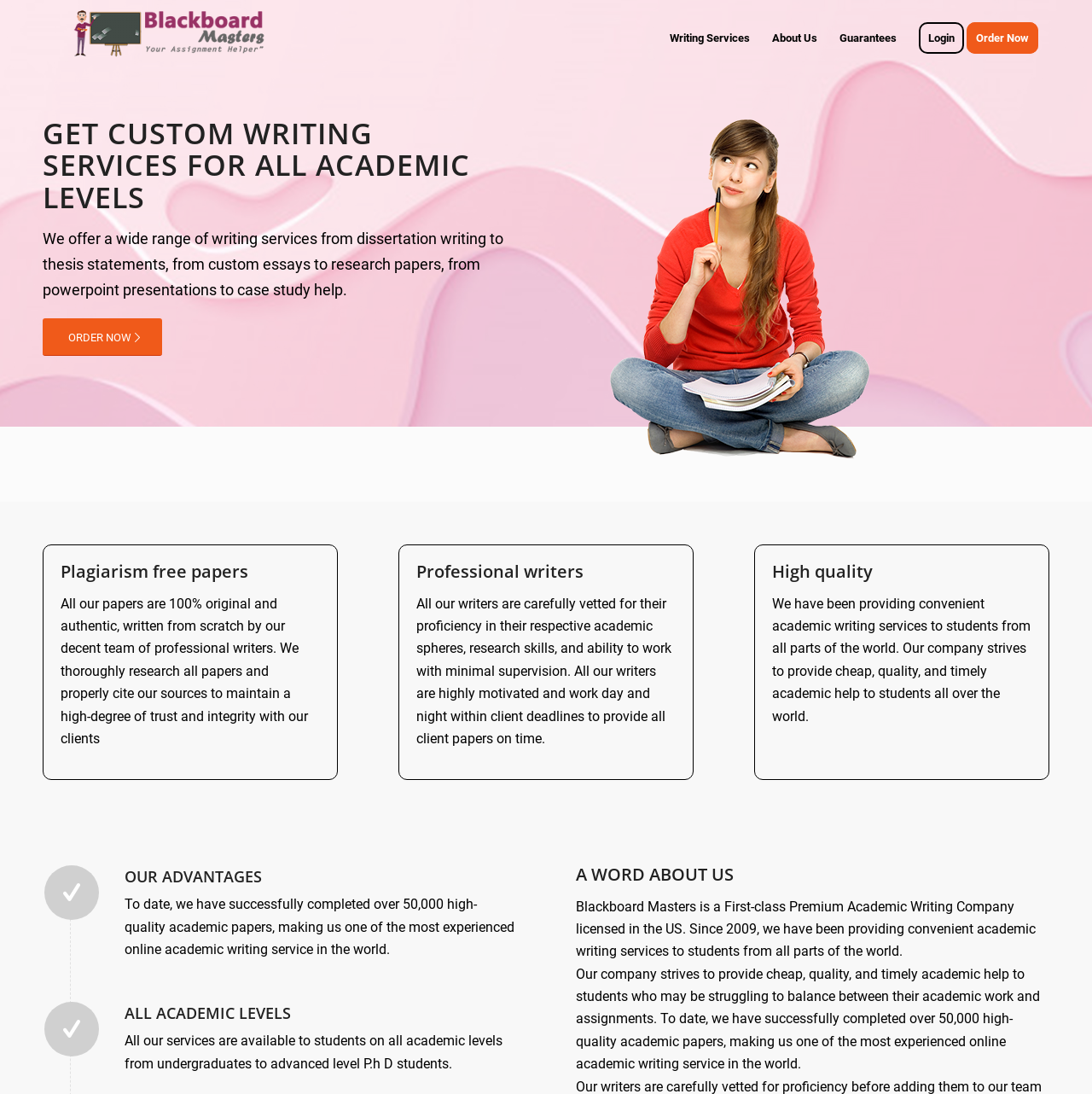Given the content of the image, can you provide a detailed answer to the question?
What is the target audience of the company's services?

The target audience of the company's services can be inferred from the text on the webpage, which mentions 'students from all parts of the world', 'undergraduates to advanced level P.h D students', and 'students who may be struggling to balance between their academic work and assignments'.